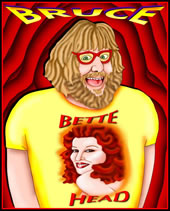Respond with a single word or phrase to the following question:
What is written below the illustration of the woman on the t-shirt?

BETTE HEAD